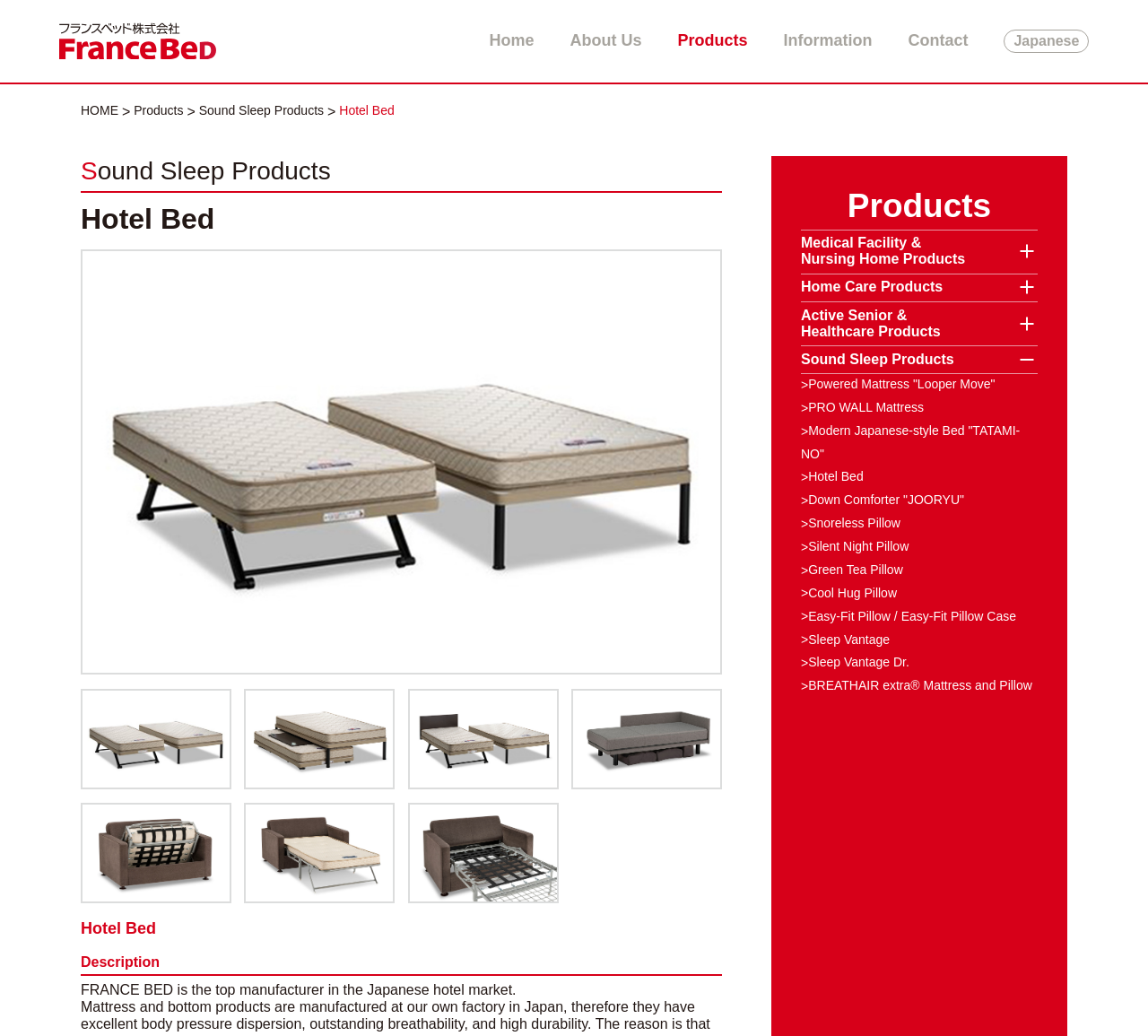Find the bounding box coordinates for the area that should be clicked to accomplish the instruction: "Click the link to learn about breastfeeding vs bottle feeding".

None